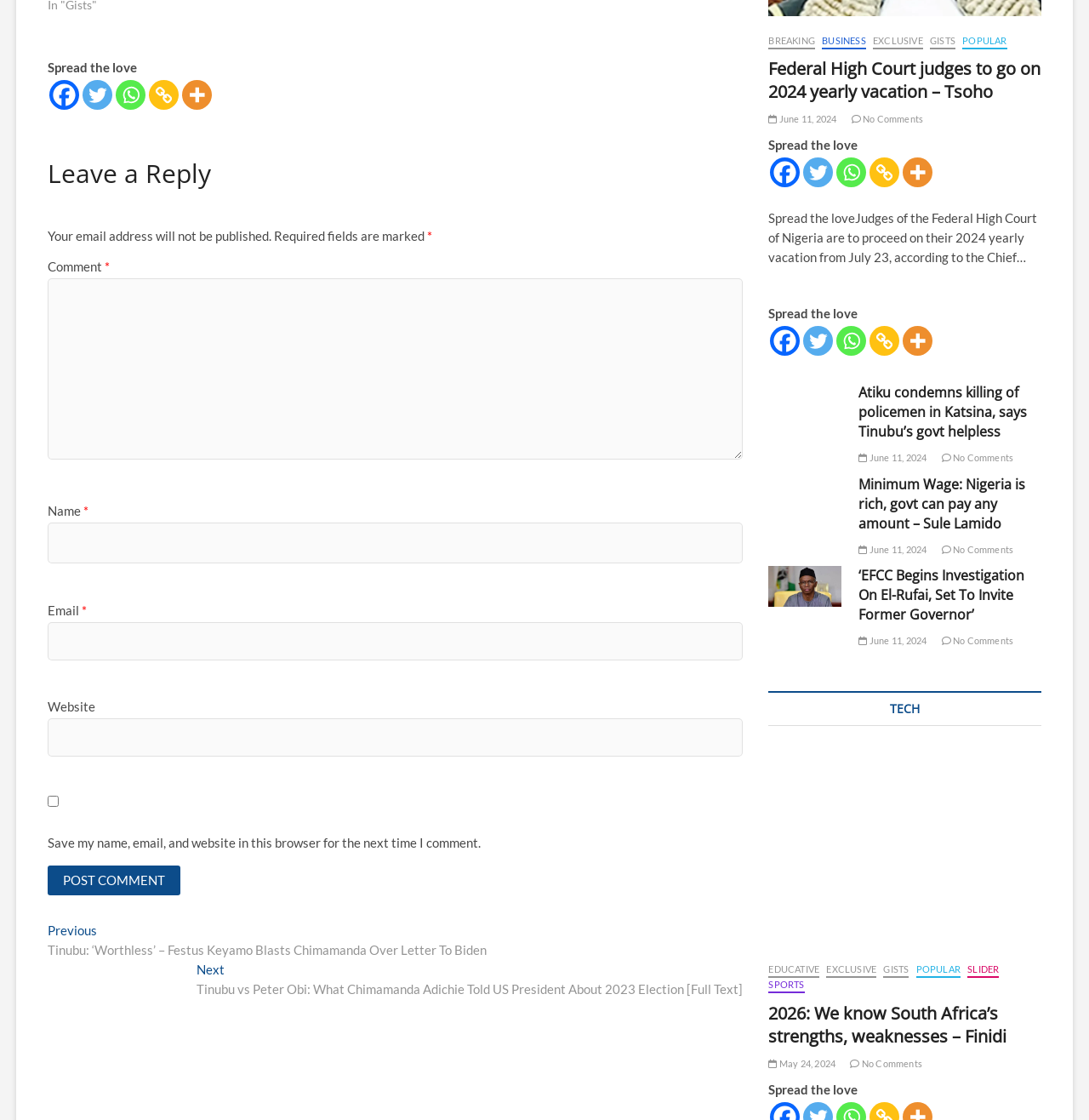Give the bounding box coordinates for the element described as: "parent_node: Website name="url"".

[0.044, 0.641, 0.682, 0.675]